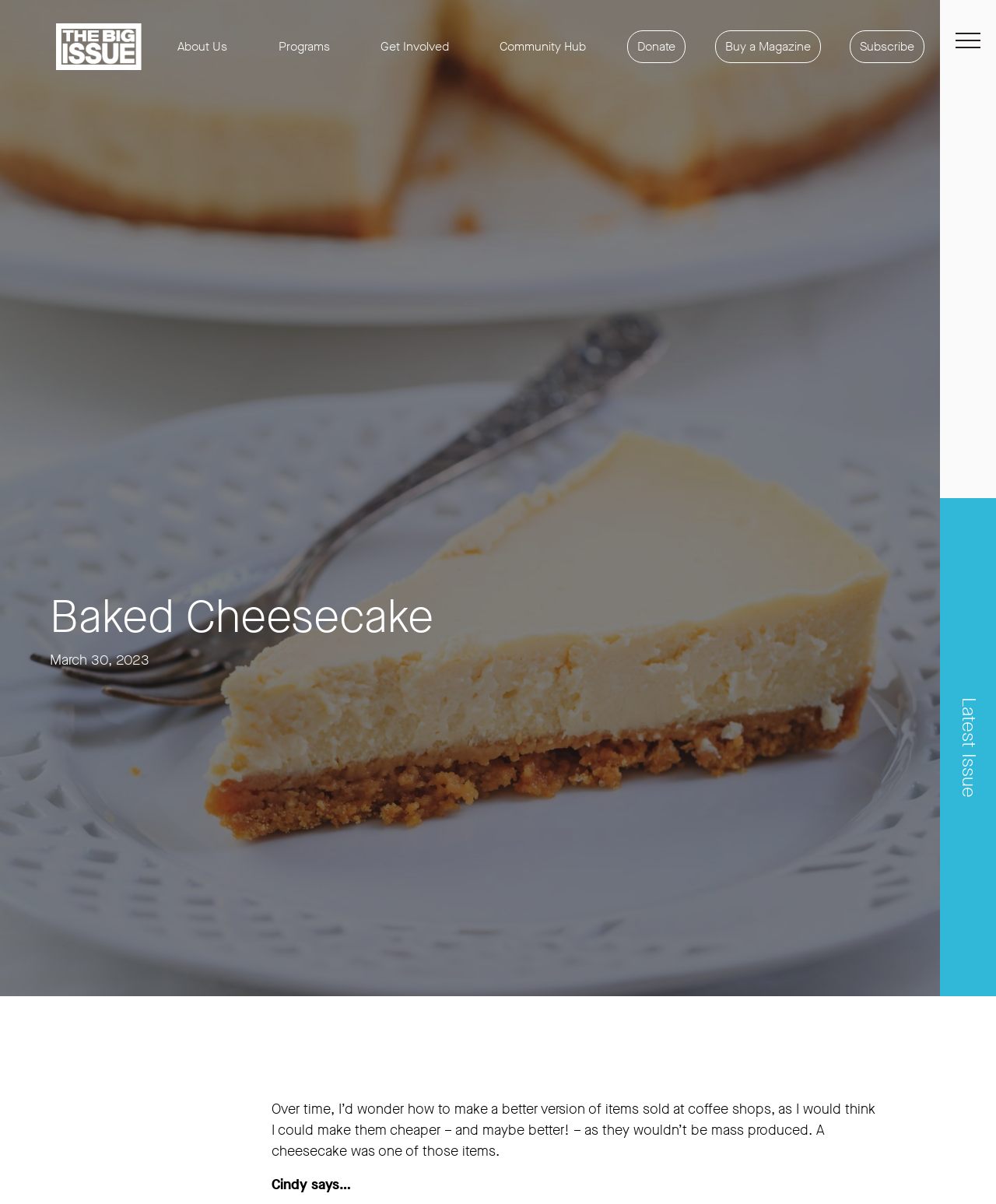What is the topic of the article? Analyze the screenshot and reply with just one word or a short phrase.

Baked Cheesecake